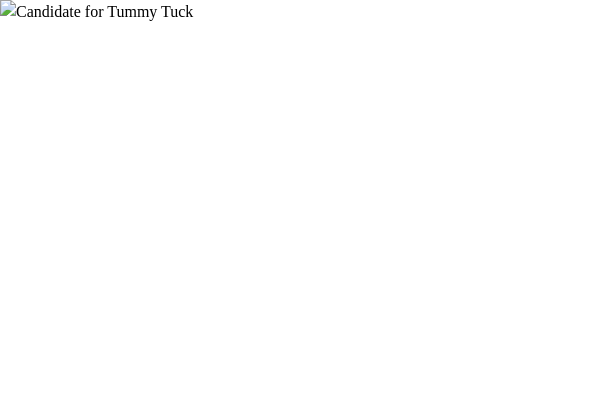Summarize the image with a detailed description that highlights all prominent details.

The image titled "Candidate for Tummy Tuck" is likely associated with discussions on physical fitness and body aesthetics, particularly focusing on abdominal tightening techniques. It follows the section on "Start with the Basic, Roll Up Exercises" and precedes detailed instructions on effective exercises, such as roll-ups, aimed at strengthening the core muscles. This context emphasizes the importance of targeting the stomach area for those looking to enhance their fitness regimen or consider cosmetic procedures. This image may serve as a visual aid to illustrate the nuances of body composition or the results of targeted abdominal workouts.